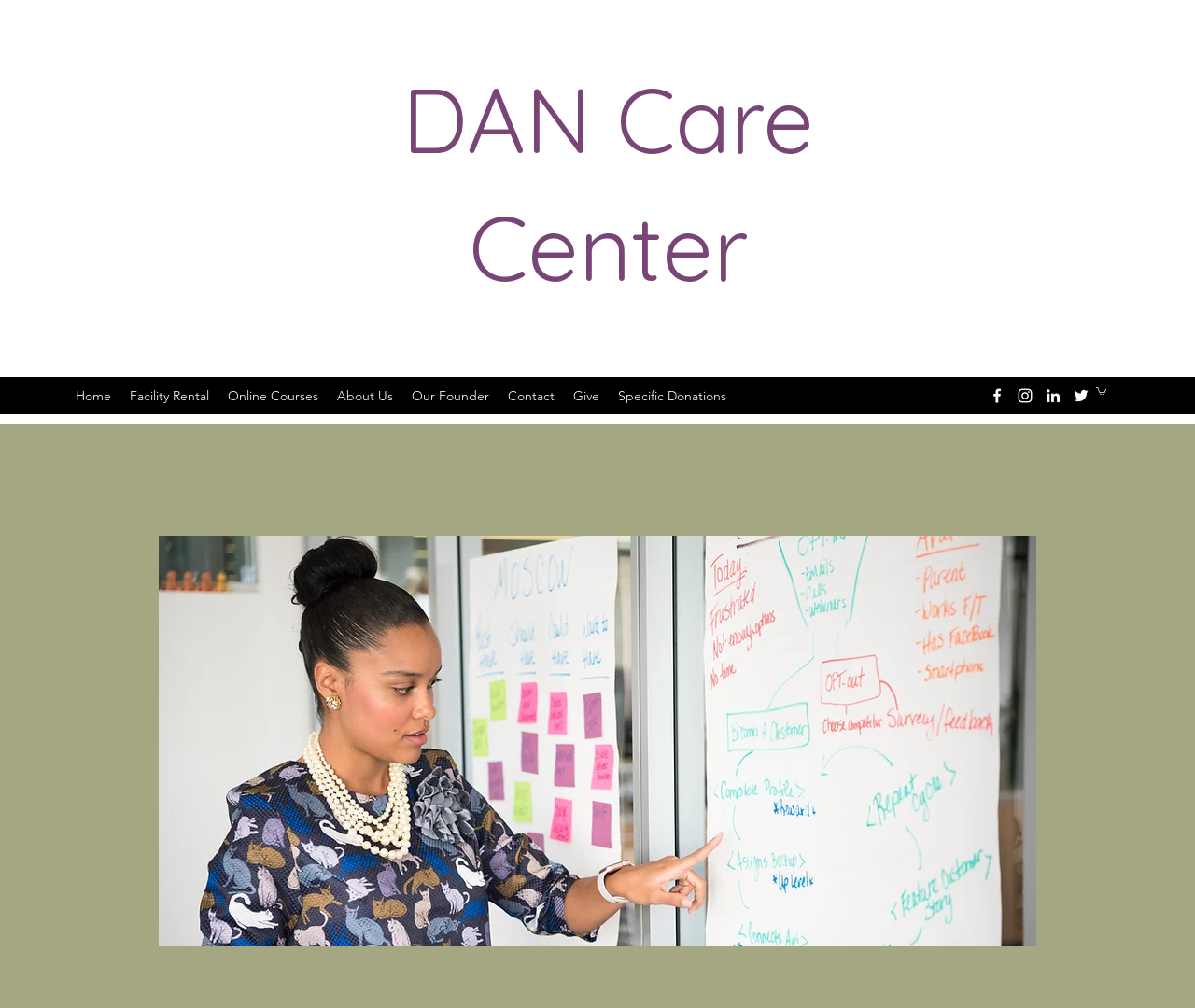Please identify the bounding box coordinates of where to click in order to follow the instruction: "Check the 'About China Daily' link".

None